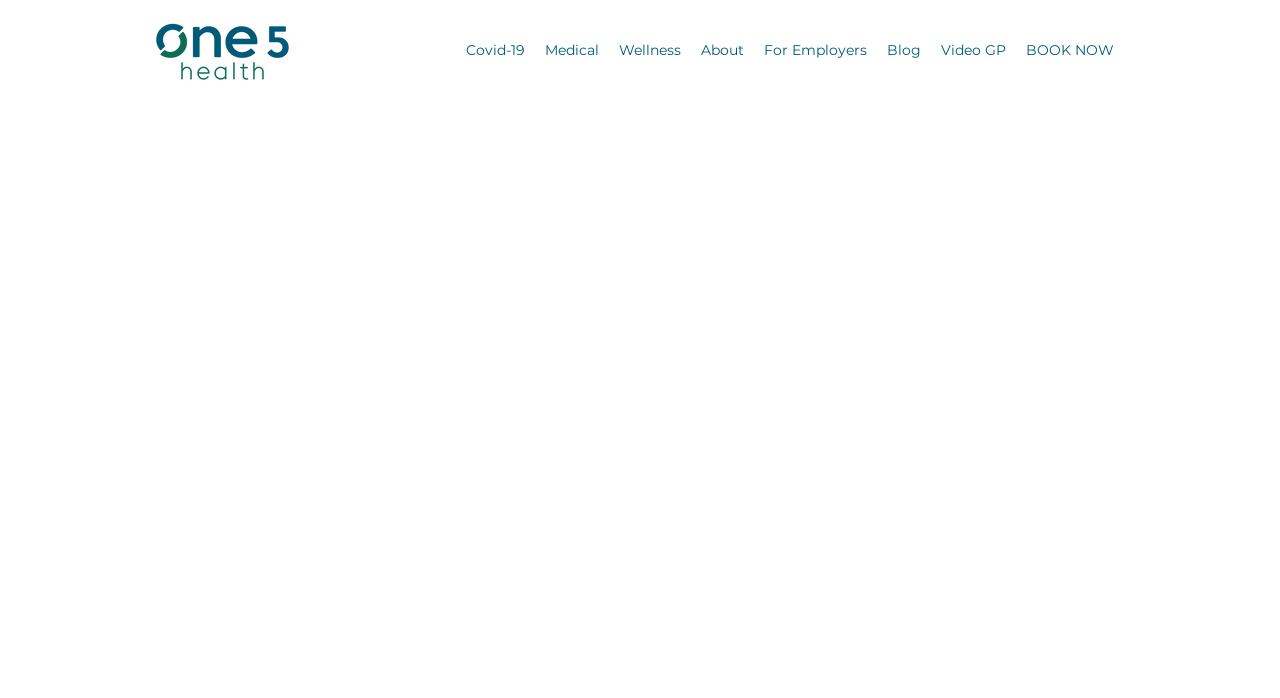Using a single word or phrase, answer the following question: 
What is the call to action on the webpage?

BOOK NOW